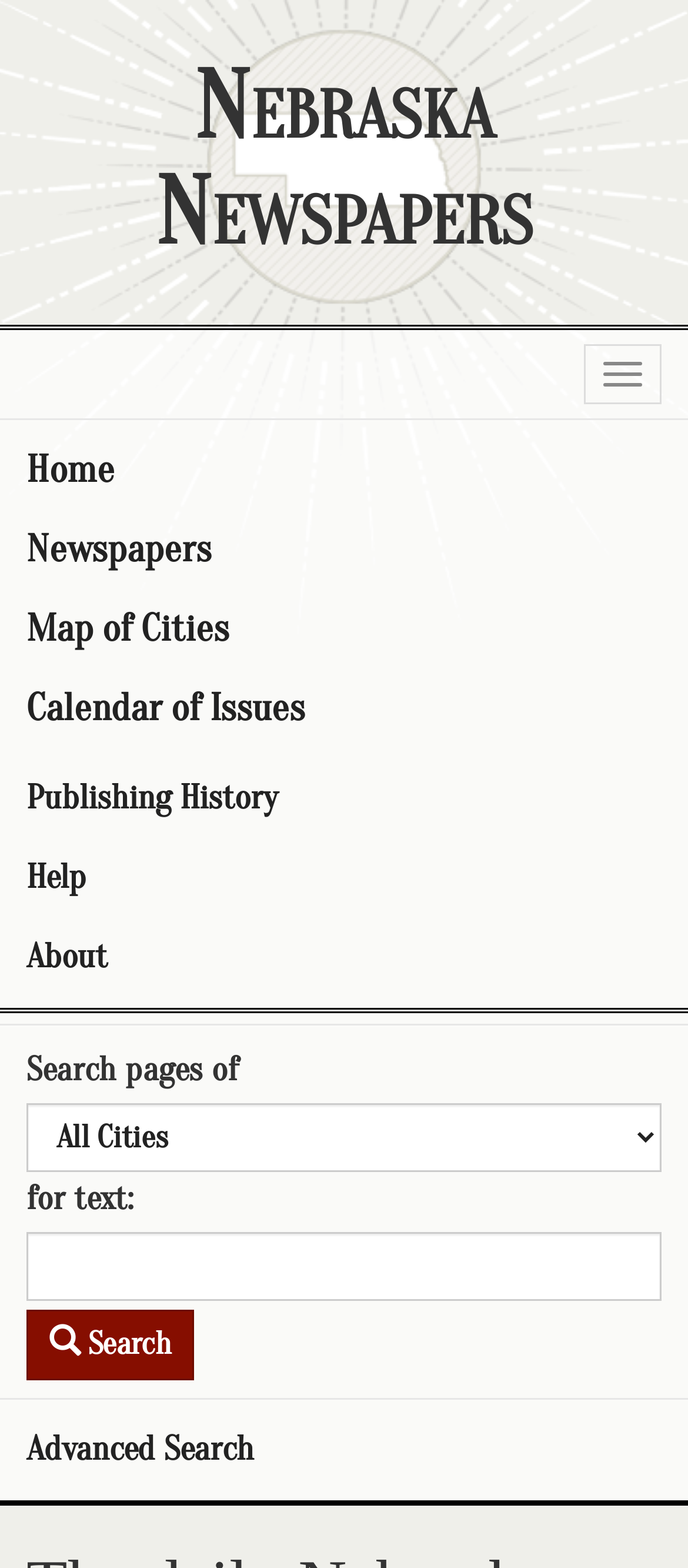Determine the coordinates of the bounding box that should be clicked to complete the instruction: "Go to the Home page". The coordinates should be represented by four float numbers between 0 and 1: [left, top, right, bottom].

[0.0, 0.274, 1.0, 0.325]